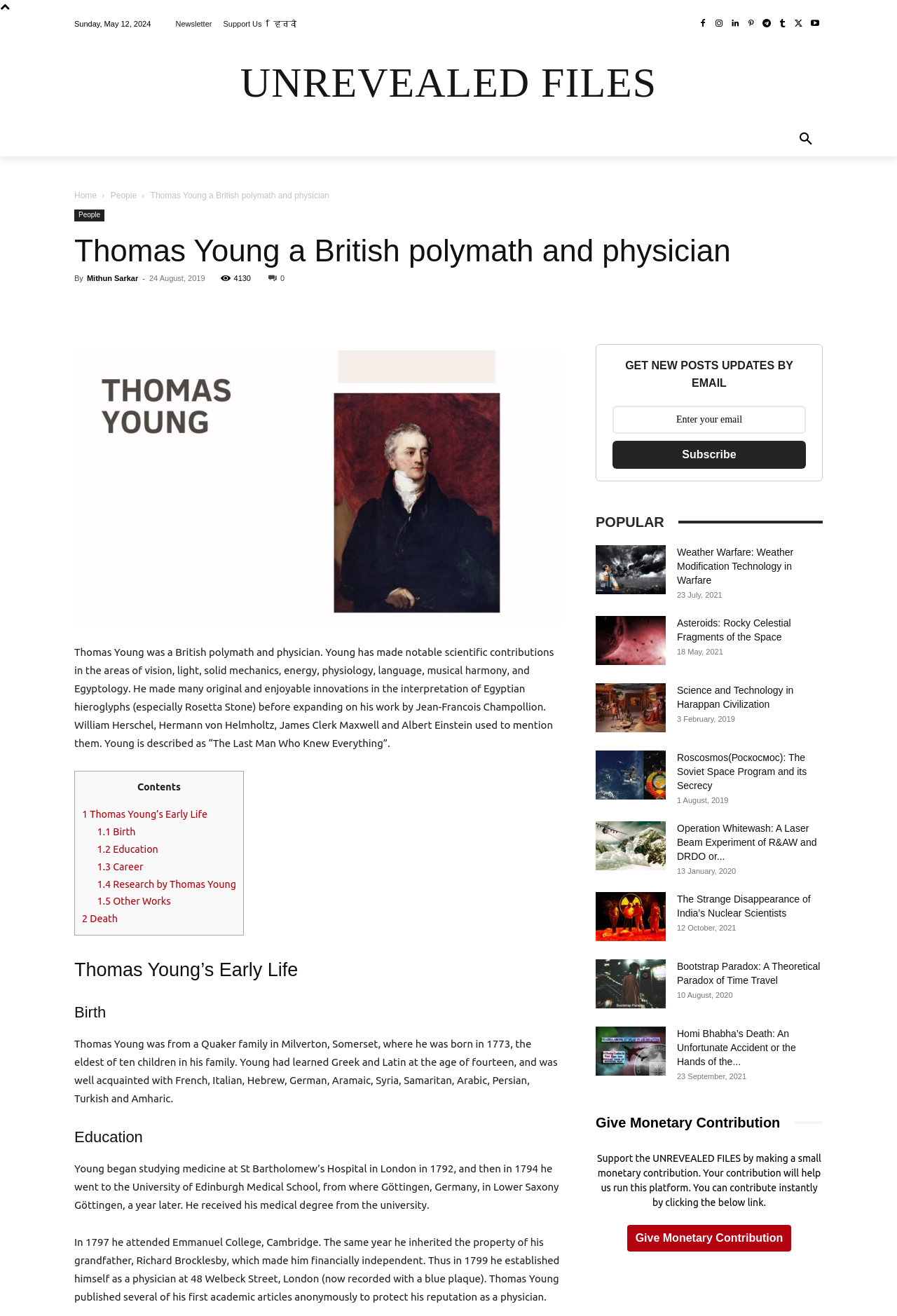What is the date of the article about asteroids?
From the screenshot, supply a one-word or short-phrase answer.

23 July, 2021